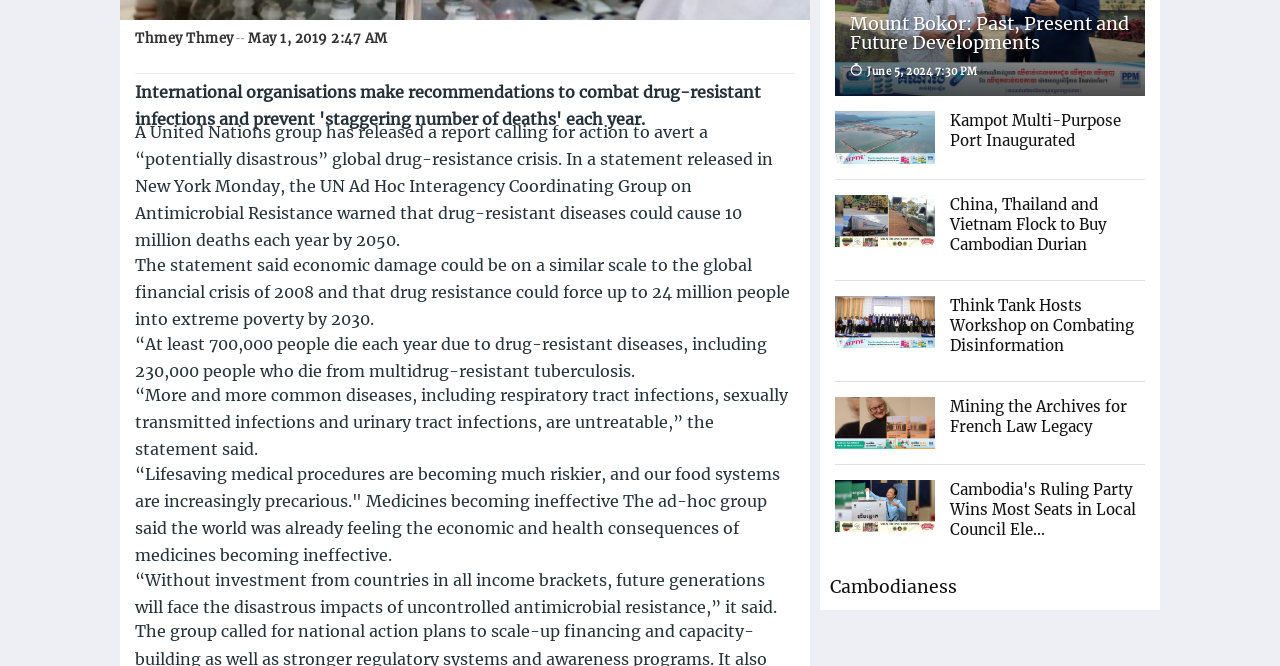Predict the bounding box coordinates for the UI element described as: "Cambodianess". The coordinates should be four float numbers between 0 and 1, presented as [left, top, right, bottom].

[0.648, 0.865, 0.748, 0.898]